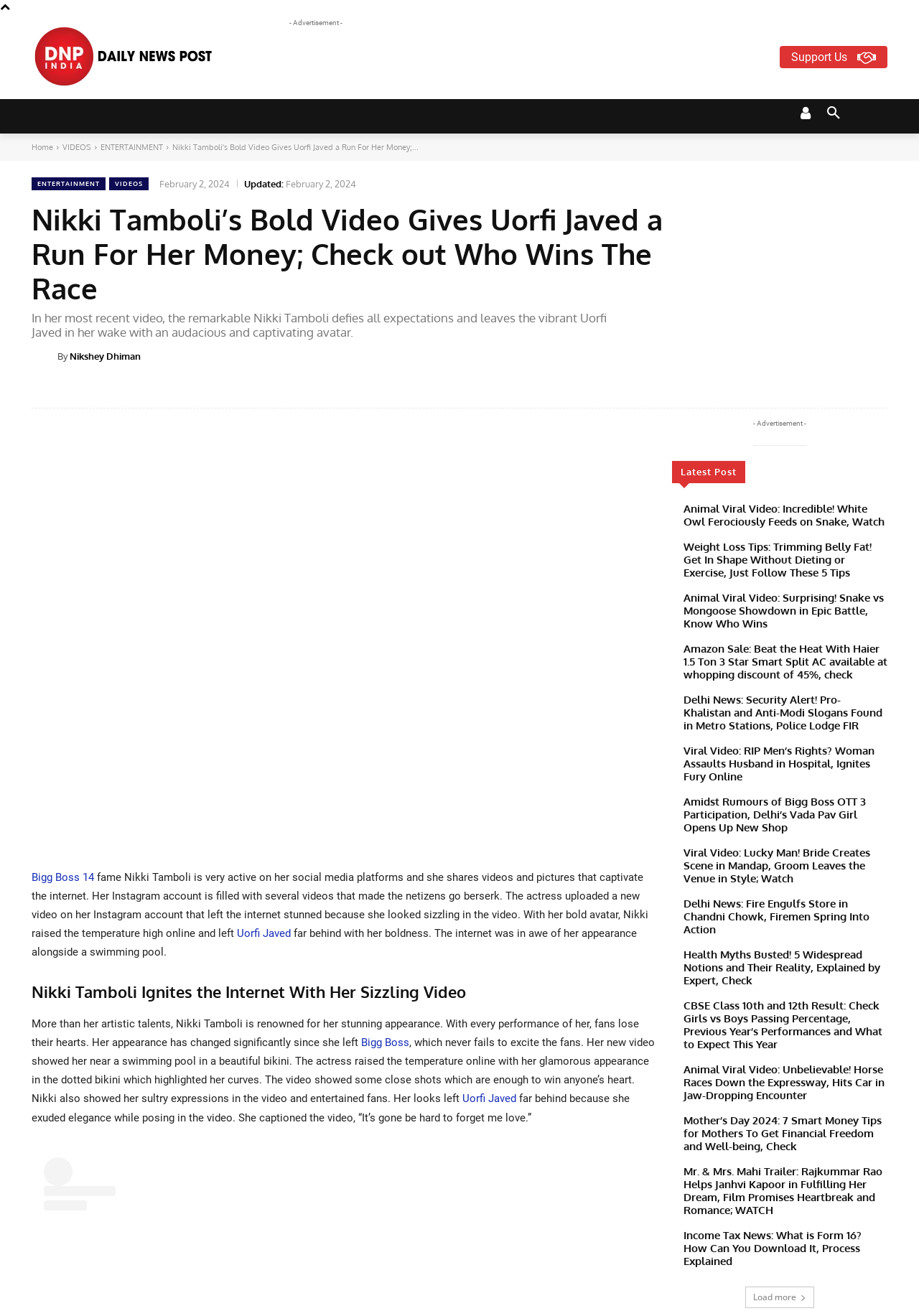Show me the bounding box coordinates of the clickable region to achieve the task as per the instruction: "Go to the 'Archives' section".

None